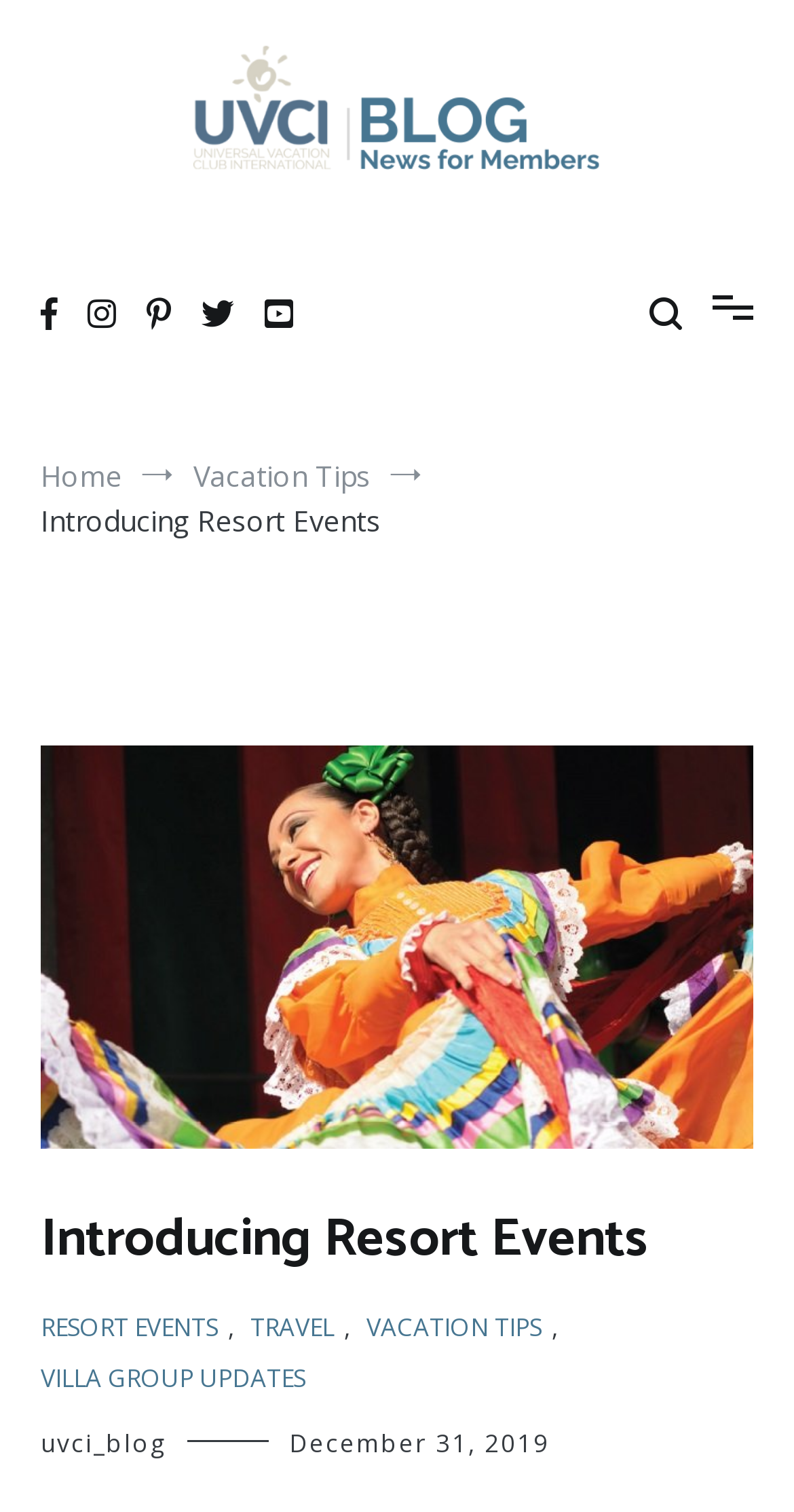Identify the bounding box coordinates of the clickable region required to complete the instruction: "check updates on December 31, 2019". The coordinates should be given as four float numbers within the range of 0 and 1, i.e., [left, top, right, bottom].

[0.364, 0.943, 0.692, 0.966]